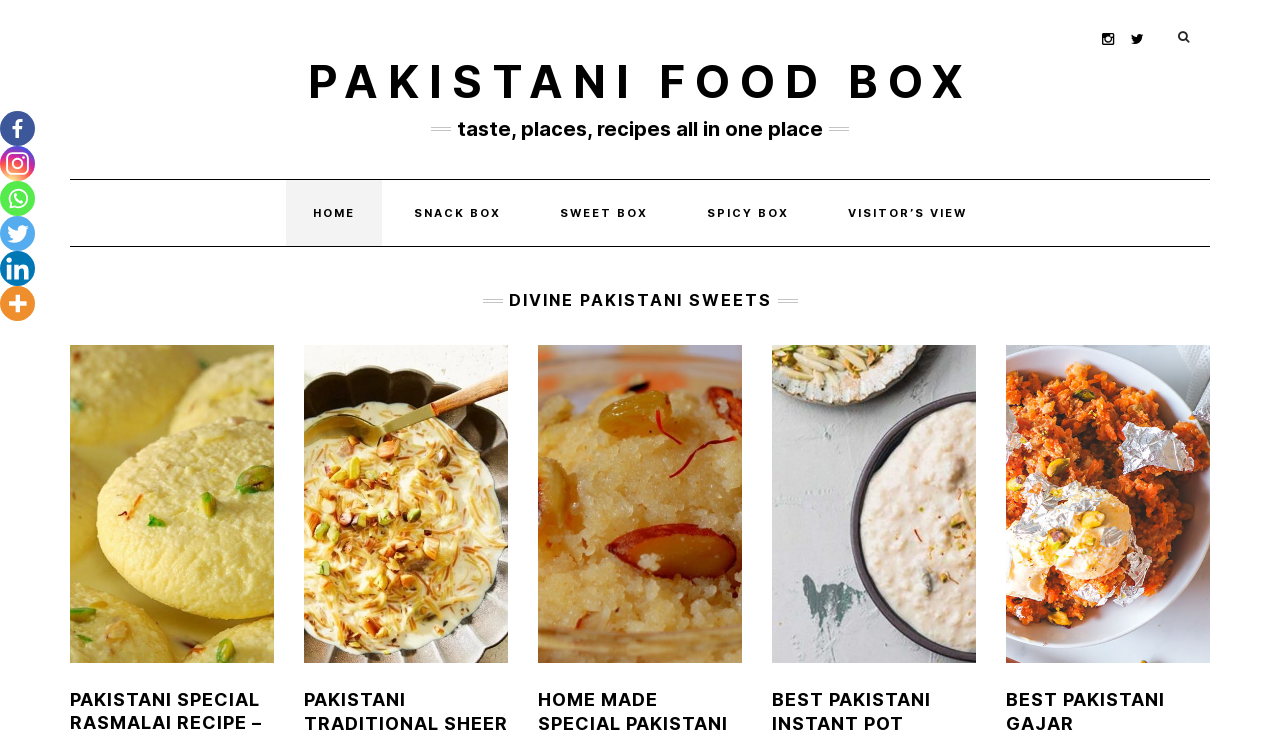Locate the bounding box coordinates of the element I should click to achieve the following instruction: "Visit the SNACK BOX page".

[0.302, 0.244, 0.412, 0.334]